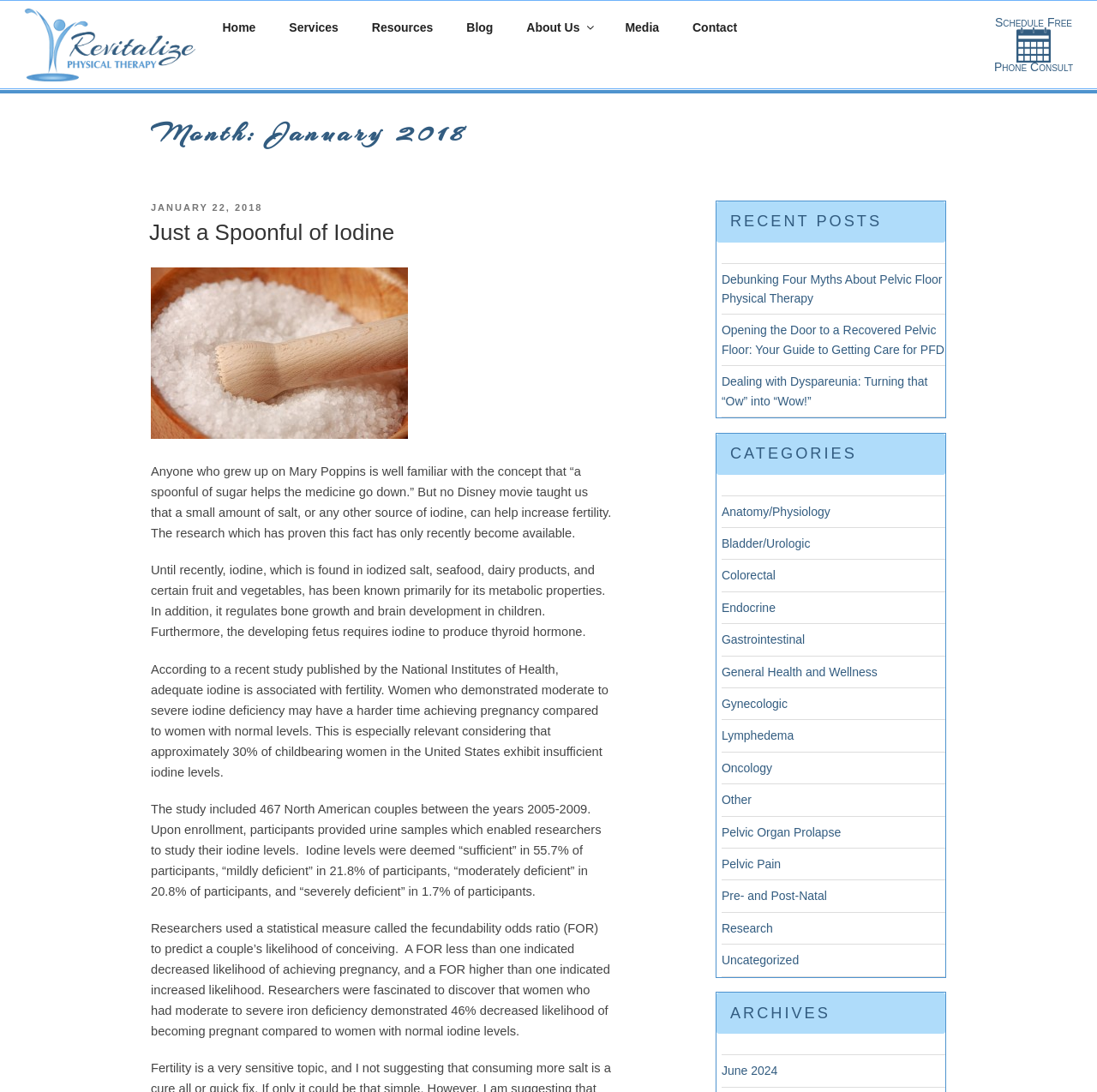With reference to the image, please provide a detailed answer to the following question: What is the title of the blog post?

The title of the blog post can be found in the heading element with the text 'Just a Spoonful of Iodine' which is a link and also has a time element indicating the date of posting.